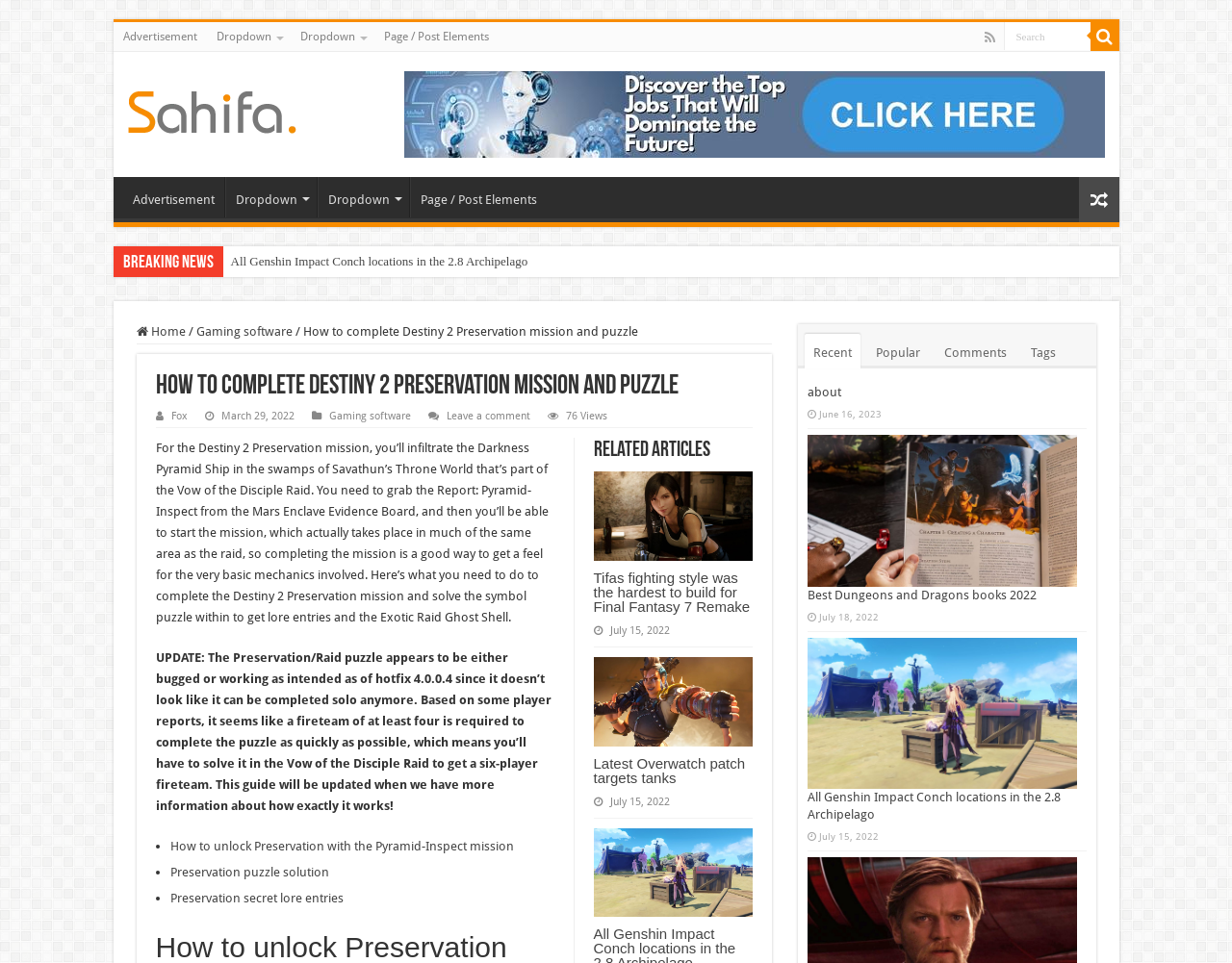Can you pinpoint the bounding box coordinates for the clickable element required for this instruction: "Check the related articles"? The coordinates should be four float numbers between 0 and 1, i.e., [left, top, right, bottom].

[0.482, 0.458, 0.576, 0.48]